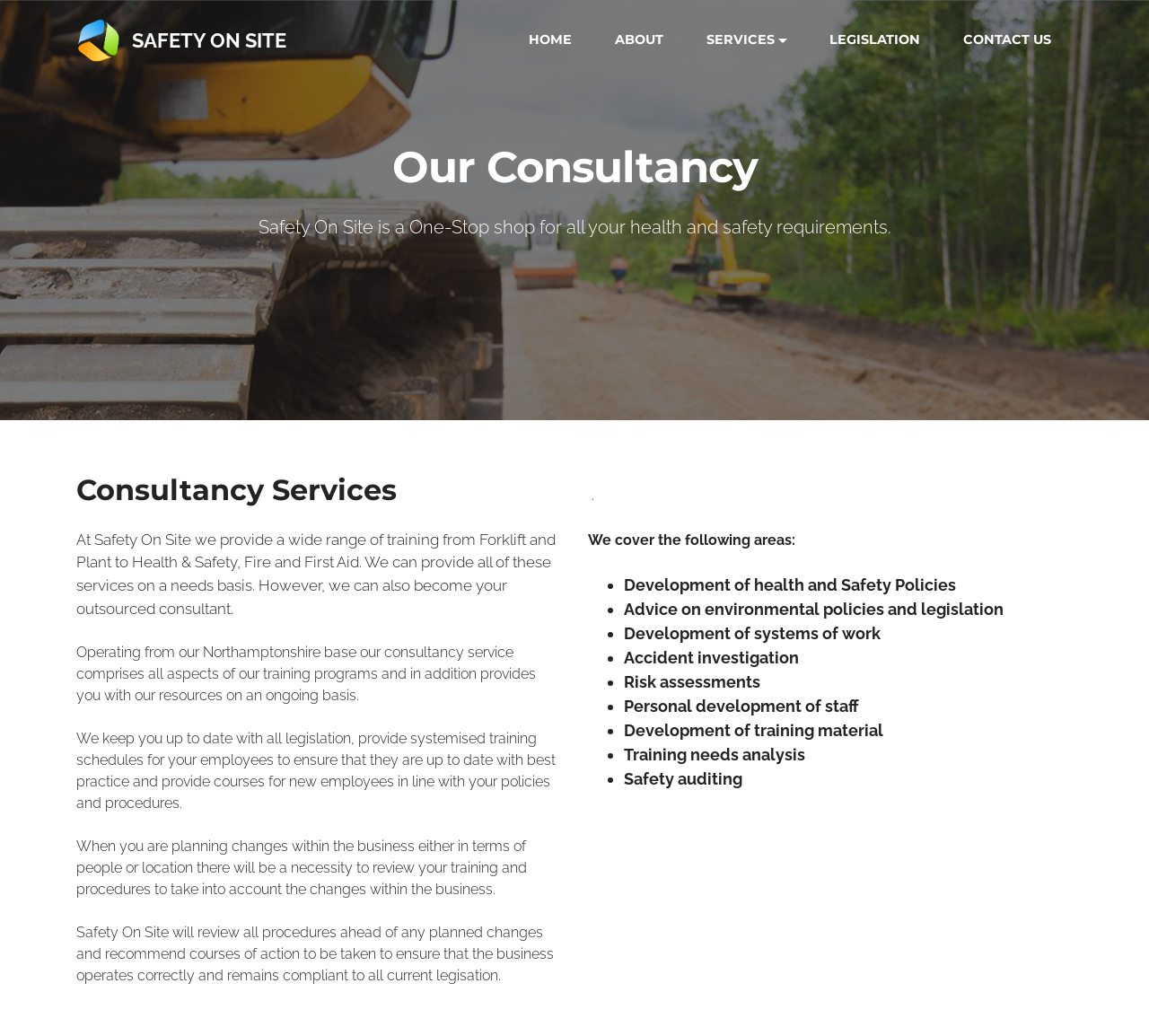Provide a thorough description of the webpage you see.

The webpage is about Safety On Site, a consultancy service that provides health and safety requirements. At the top, there is a logo of Mobirise, a website builder, and a link to the company's name, Safety On Site. Below this, there is a navigation menu with links to different sections of the website, including Home, About, Services, Legislation, and Contact Us.

The main content of the webpage is divided into two sections. The first section has a heading "Our Consultancy" and a brief description of the company's services, stating that it is a one-stop shop for all health and safety requirements. 

The second section has a heading "Consultancy Services" and provides more detailed information about the services offered. The text explains that the company provides a wide range of training, from Forklift and Plant to Health & Safety, Fire, and First Aid, and can also become an outsourced consultant. 

There are several paragraphs of text that describe the consultancy services in more detail, including keeping clients up to date with legislation, providing systemized training schedules, and reviewing procedures ahead of planned changes within the business.

Below this, there is a heading with no text, followed by a section that lists the areas covered by the consultancy services. This list includes development of health and safety policies, advice on environmental policies and legislation, development of systems of work, accident investigation, risk assessments, personal development of staff, development of training material, training needs analysis, and safety auditing.